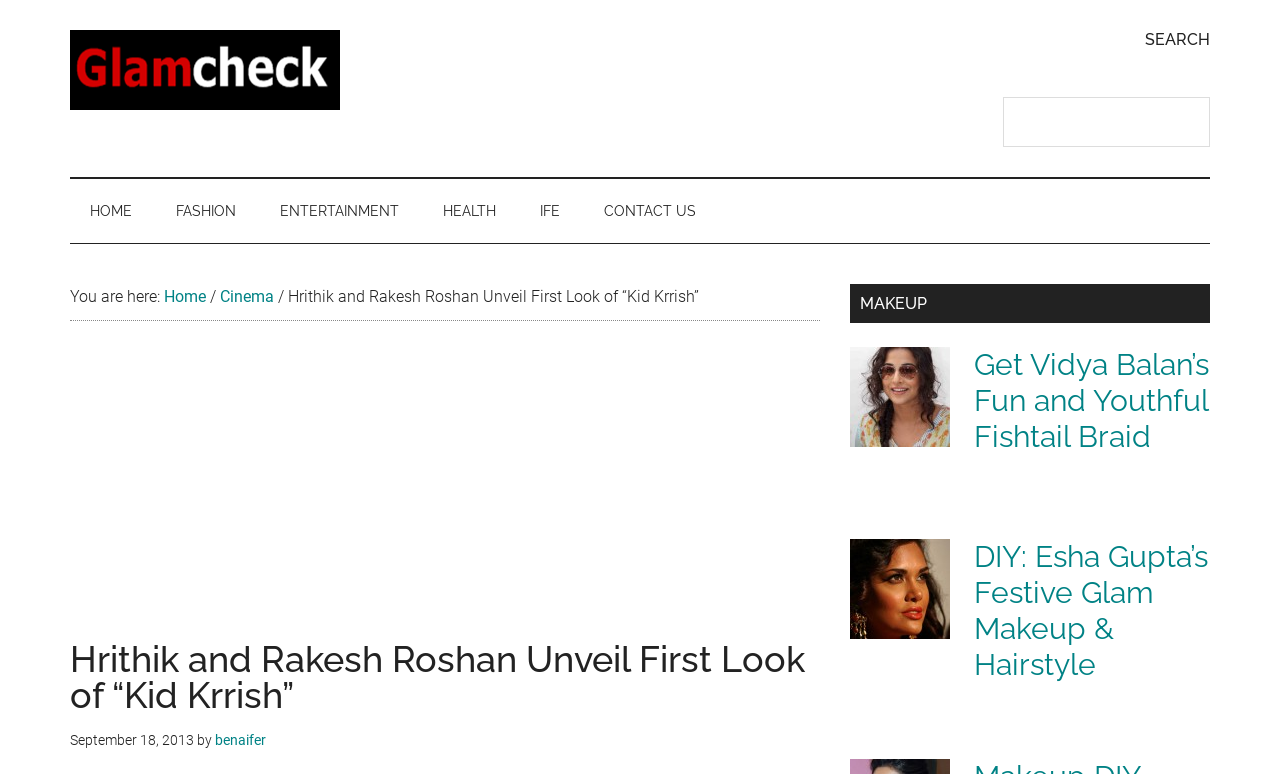Please indicate the bounding box coordinates for the clickable area to complete the following task: "Search for something". The coordinates should be specified as four float numbers between 0 and 1, i.e., [left, top, right, bottom].

[0.784, 0.126, 0.945, 0.19]